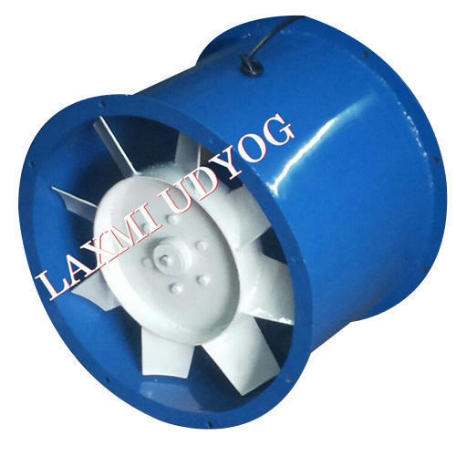Please respond to the question using a single word or phrase:
What is the purpose of this fan?

Air movement